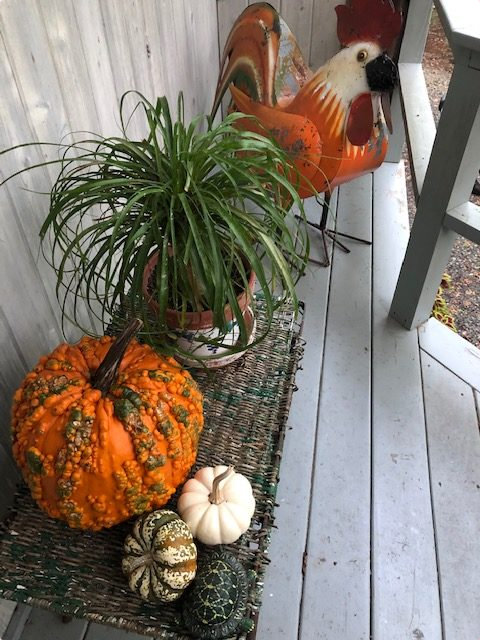Please give a concise answer to this question using a single word or phrase: 
What material is the pot made of?

terracotta